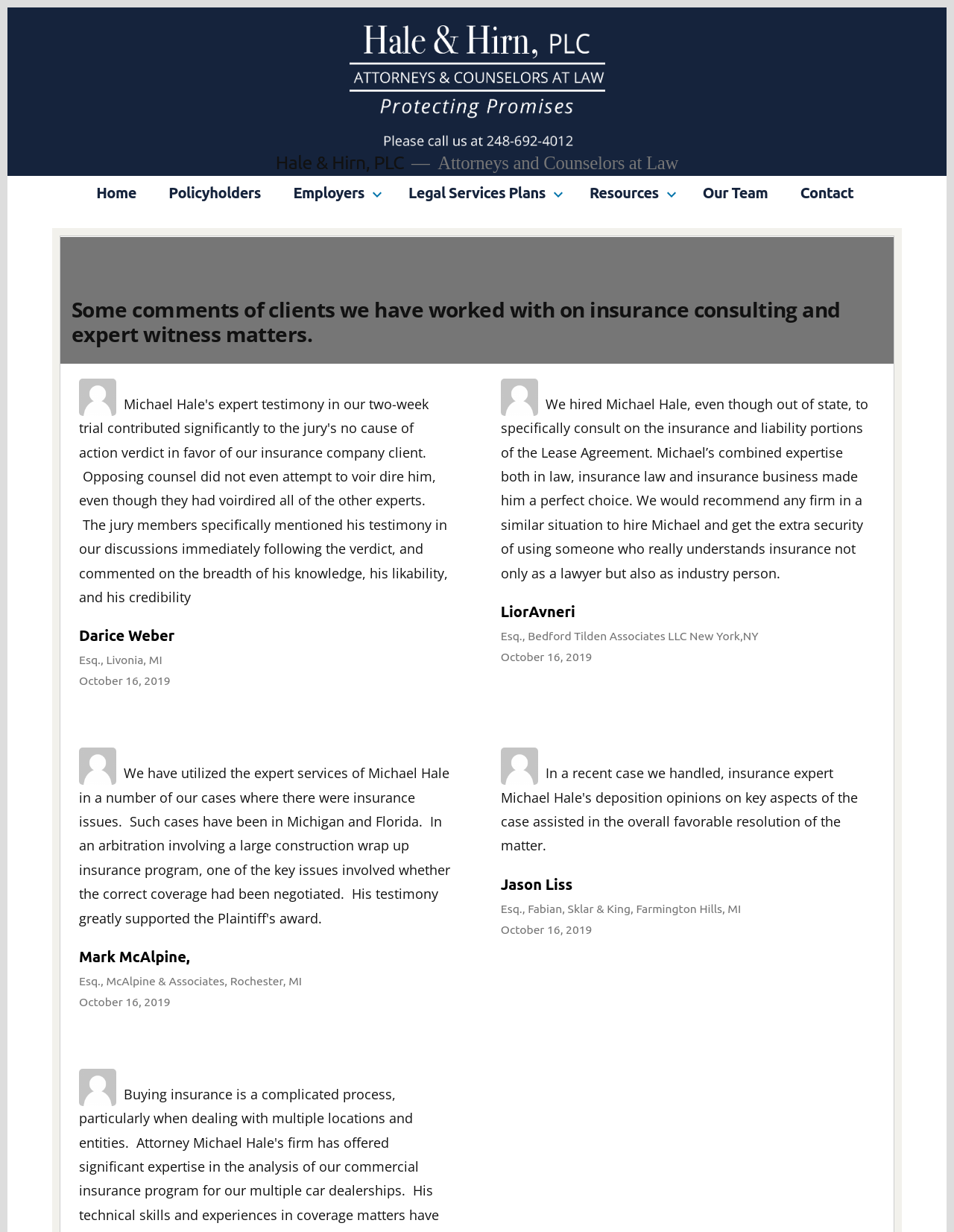Predict the bounding box coordinates for the UI element described as: "Legal Services Plans". The coordinates should be four float numbers between 0 and 1, presented as [left, top, right, bottom].

[0.413, 0.146, 0.576, 0.167]